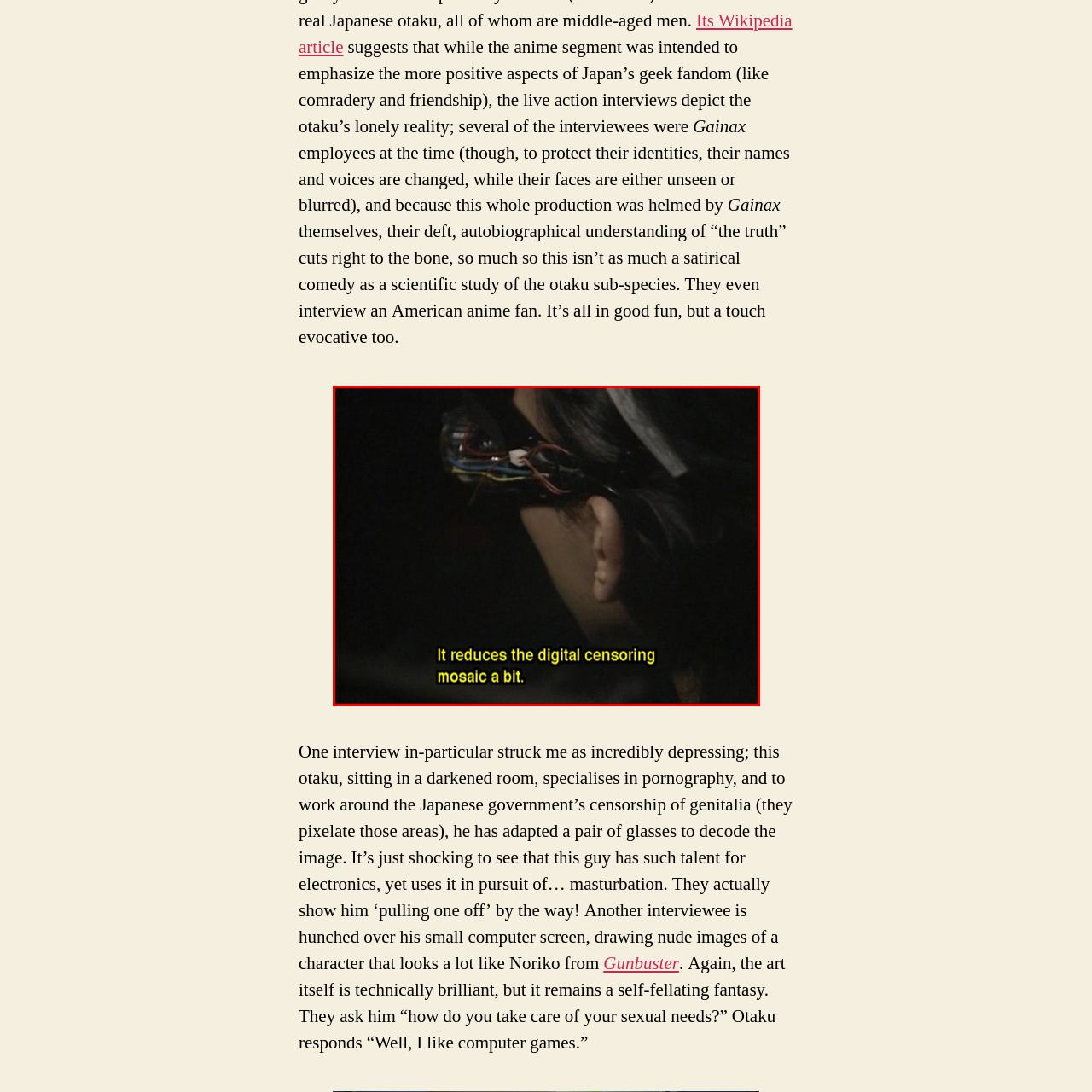Look at the image within the red outlined box, What is the text superimposed on the image? Provide a one-word or brief phrase answer.

It reduces the digital censoring mosaic a bit